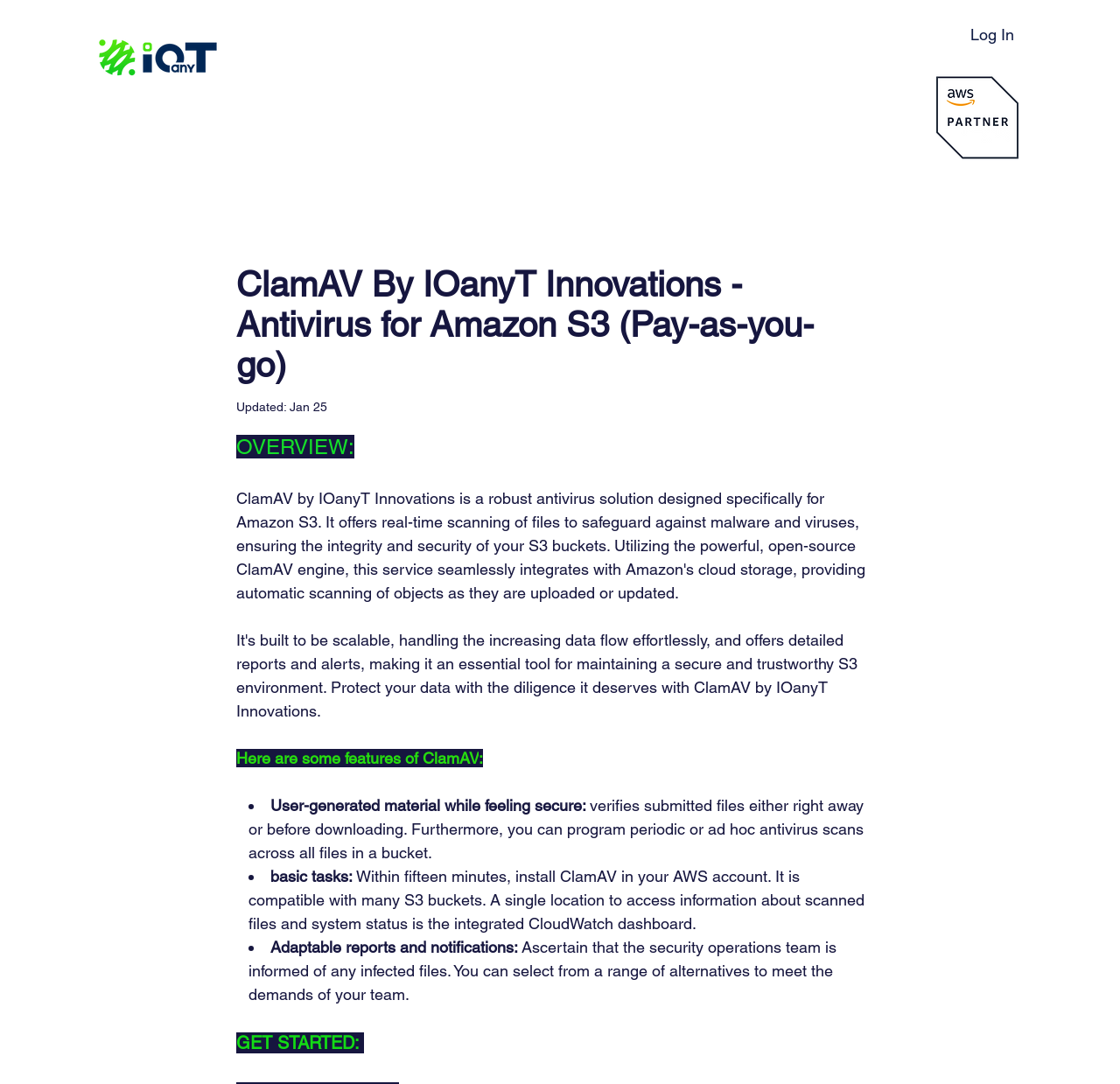Examine the screenshot and answer the question in as much detail as possible: What is the name of the antivirus solution?

The name of the antivirus solution is mentioned in the heading 'ClamAV By IOanyT Innovations - Antivirus for Amazon S3 (Pay-as-you-go)' and also in the text 'Here are some features of ClamAV'.